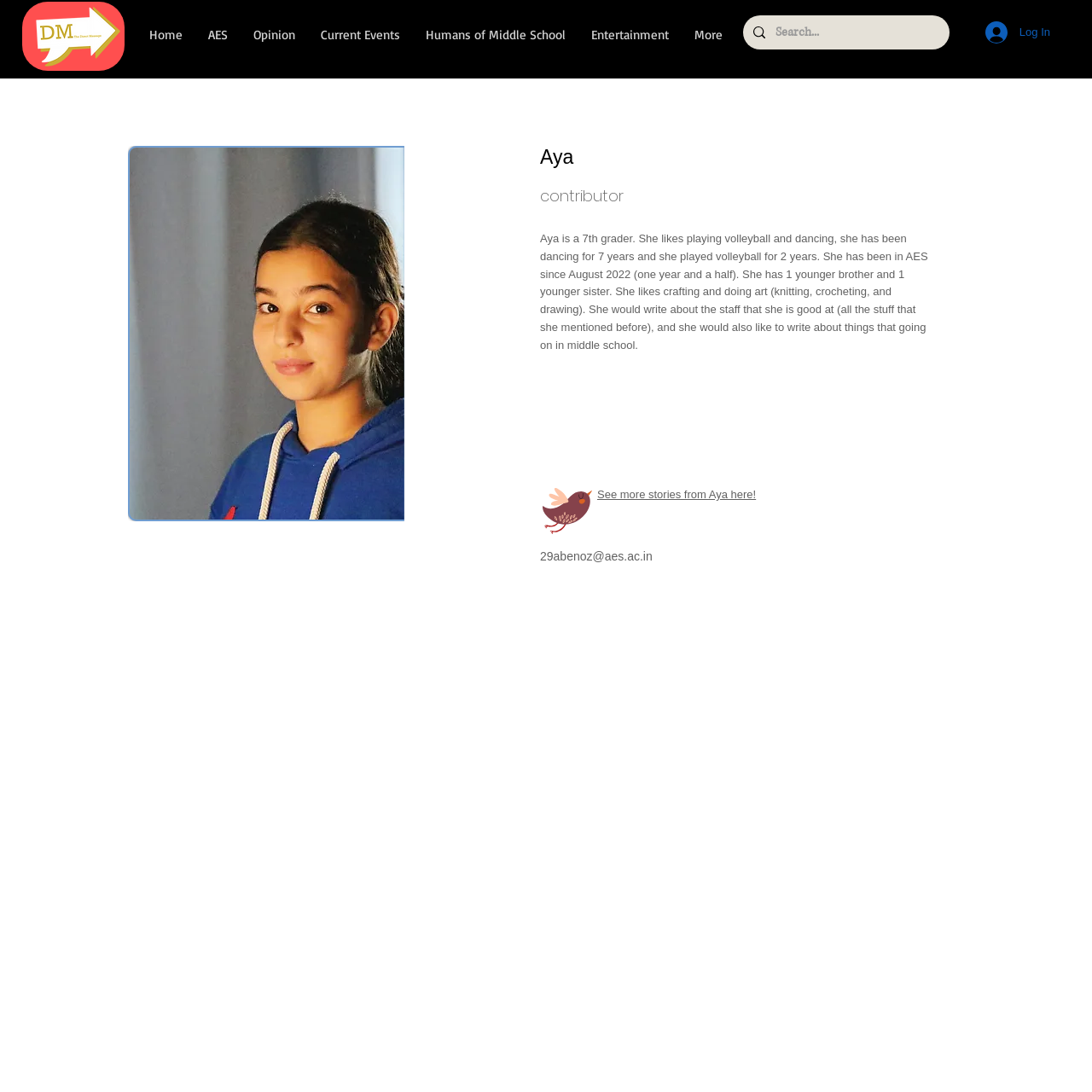Please find and report the bounding box coordinates of the element to click in order to perform the following action: "View more stories from Aya". The coordinates should be expressed as four float numbers between 0 and 1, in the format [left, top, right, bottom].

[0.547, 0.447, 0.692, 0.459]